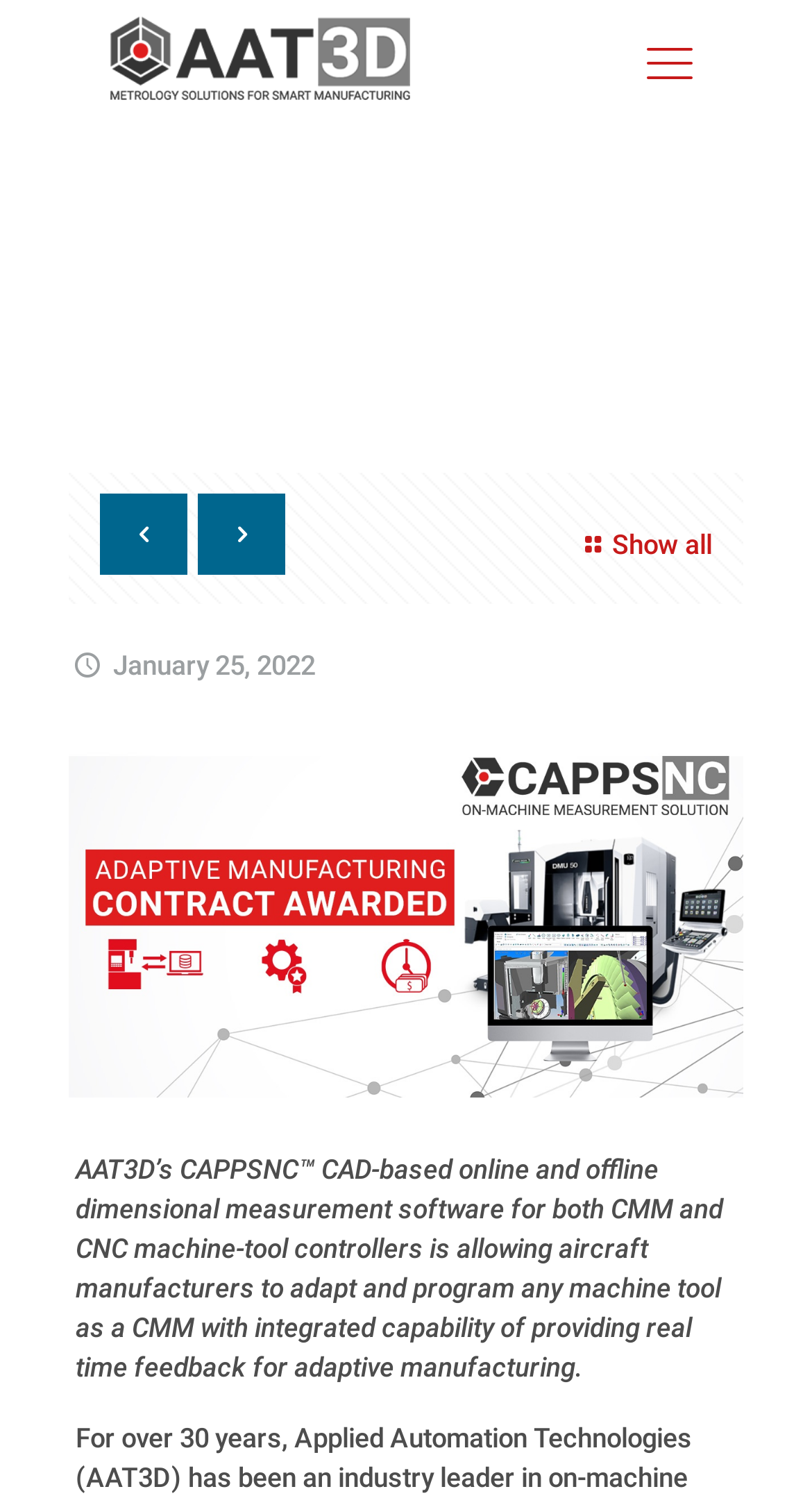What is the main topic of the news article?
Based on the image content, provide your answer in one word or a short phrase.

AAT3D’s CAPPSNC software